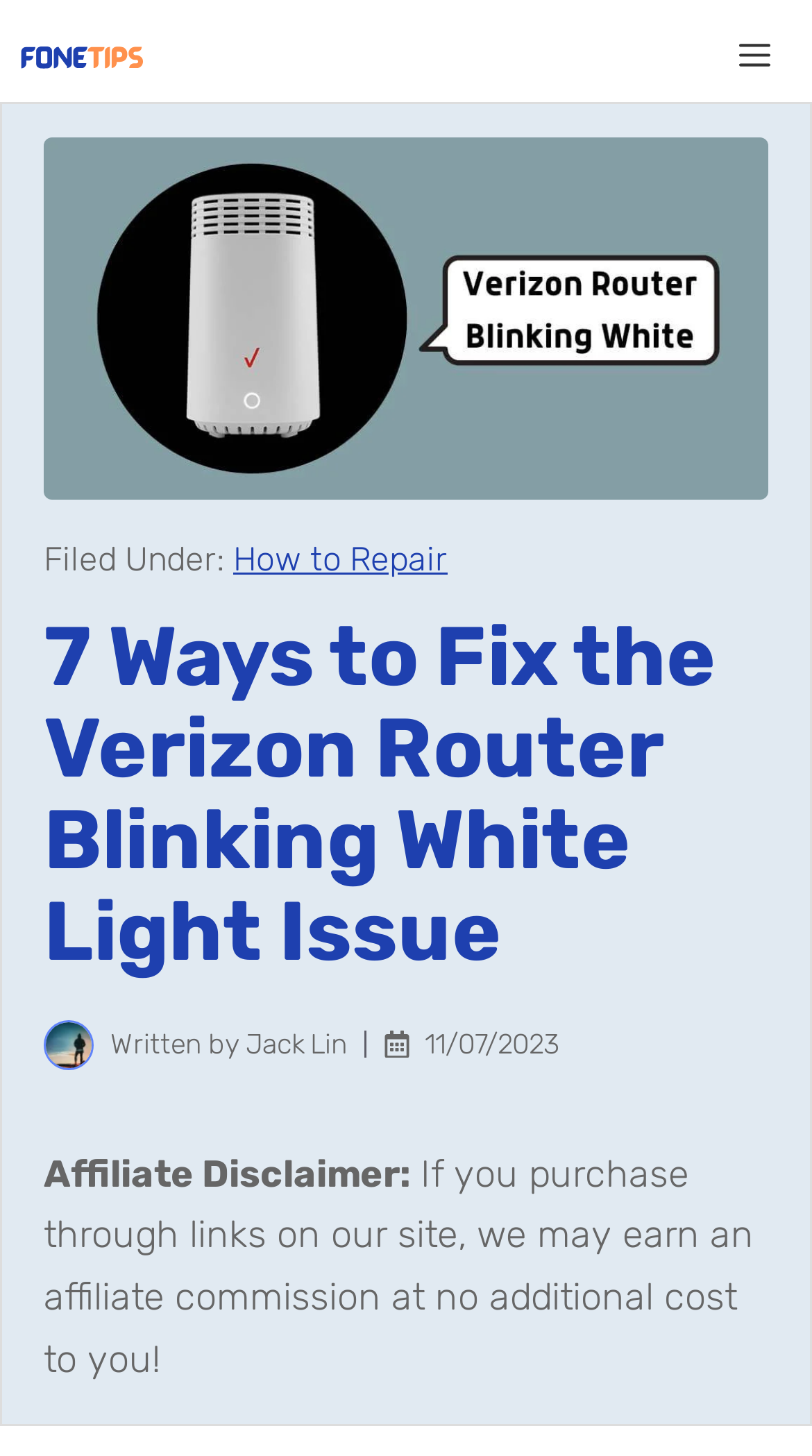Please determine the main heading text of this webpage.

7 Ways to Fix the Verizon Router Blinking White Light Issue